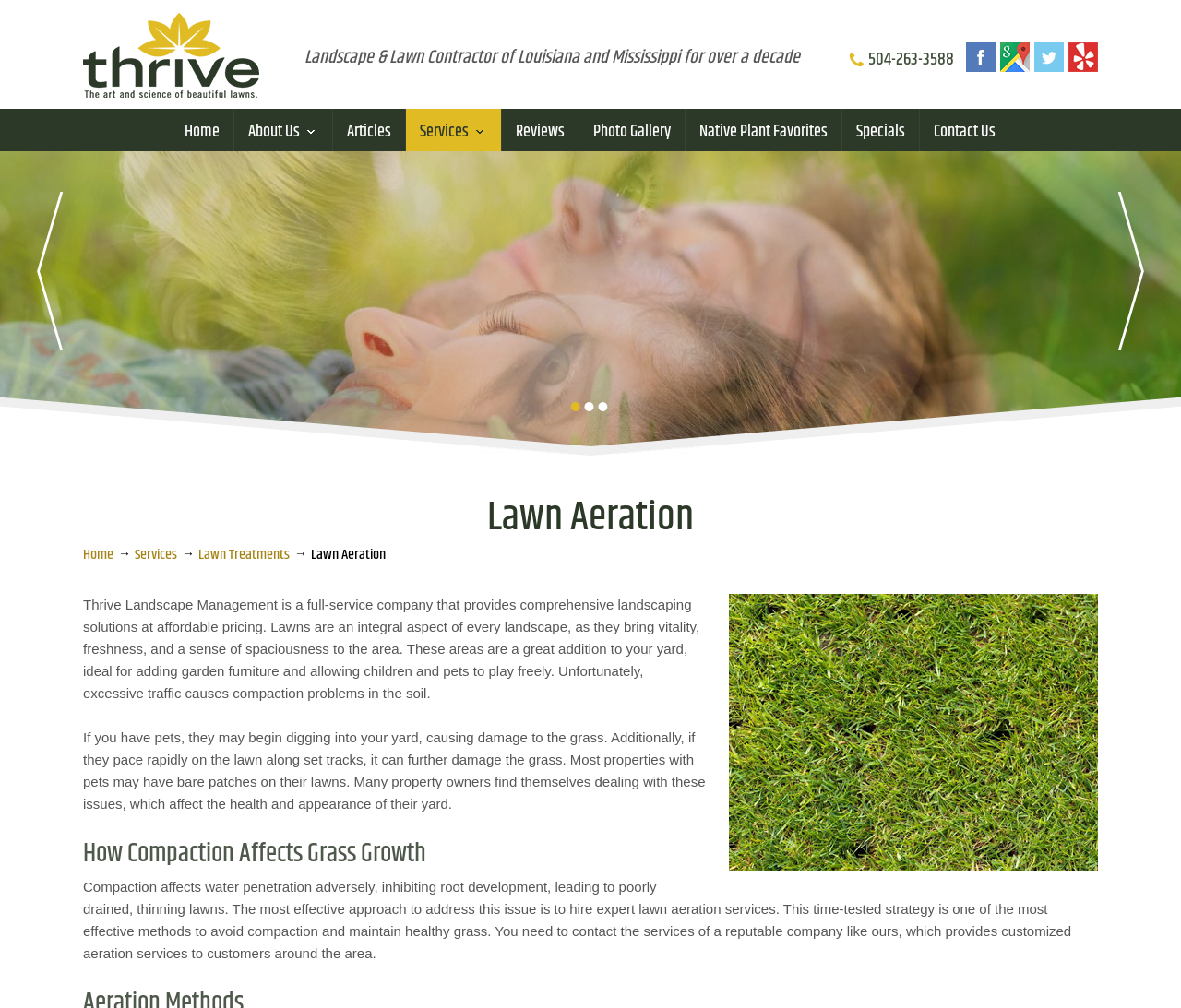What can cause damage to the grass in a lawn?
Could you answer the question with a detailed and thorough explanation?

According to the webpage, pets can cause damage to the grass in a lawn. This is mentioned in the paragraph that starts with 'If you have pets, they may begin digging into your yard, causing damage to the grass'.